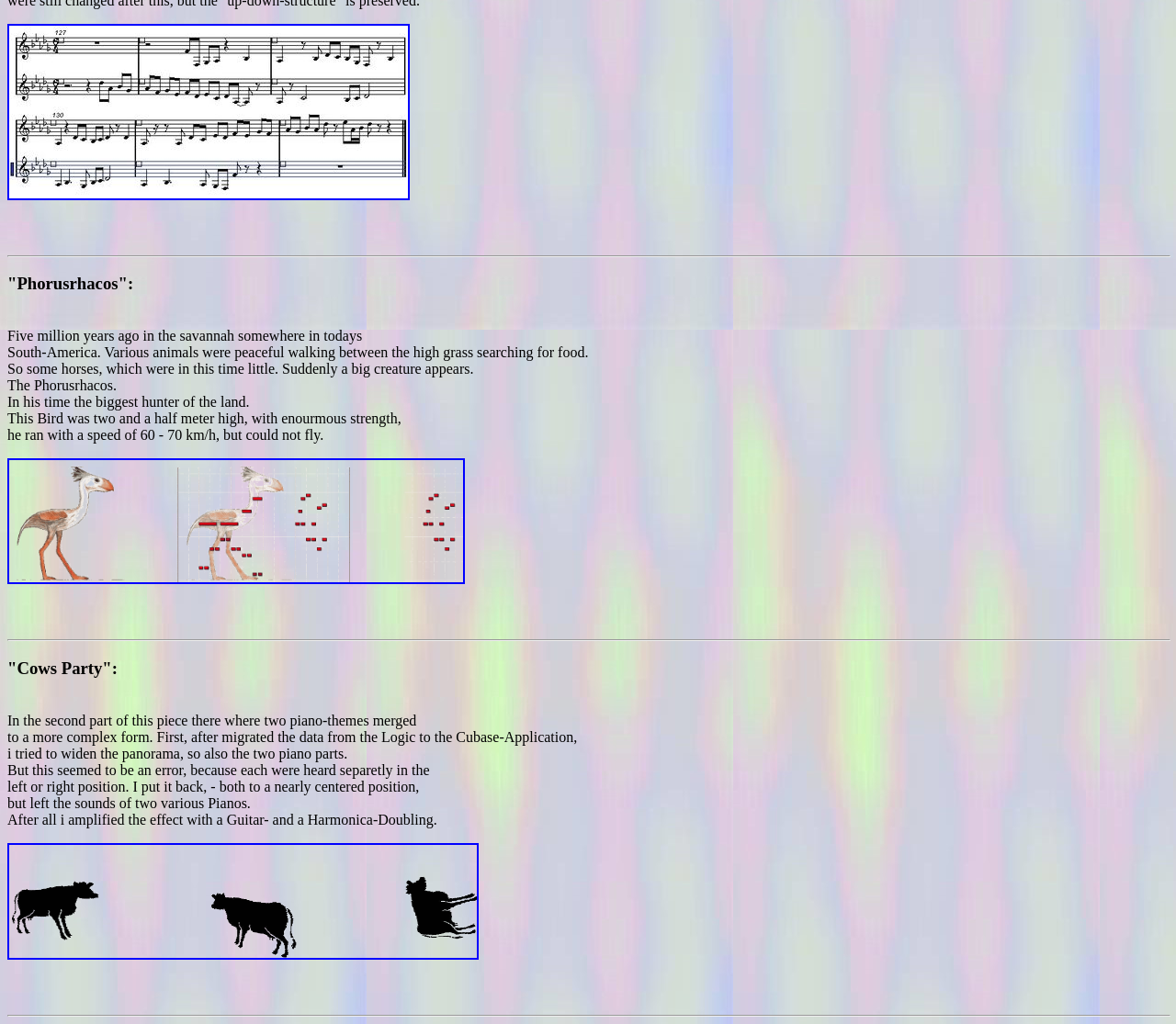Extract the bounding box coordinates for the UI element described as: "alt="Party Time"".

[0.006, 0.924, 0.407, 0.94]